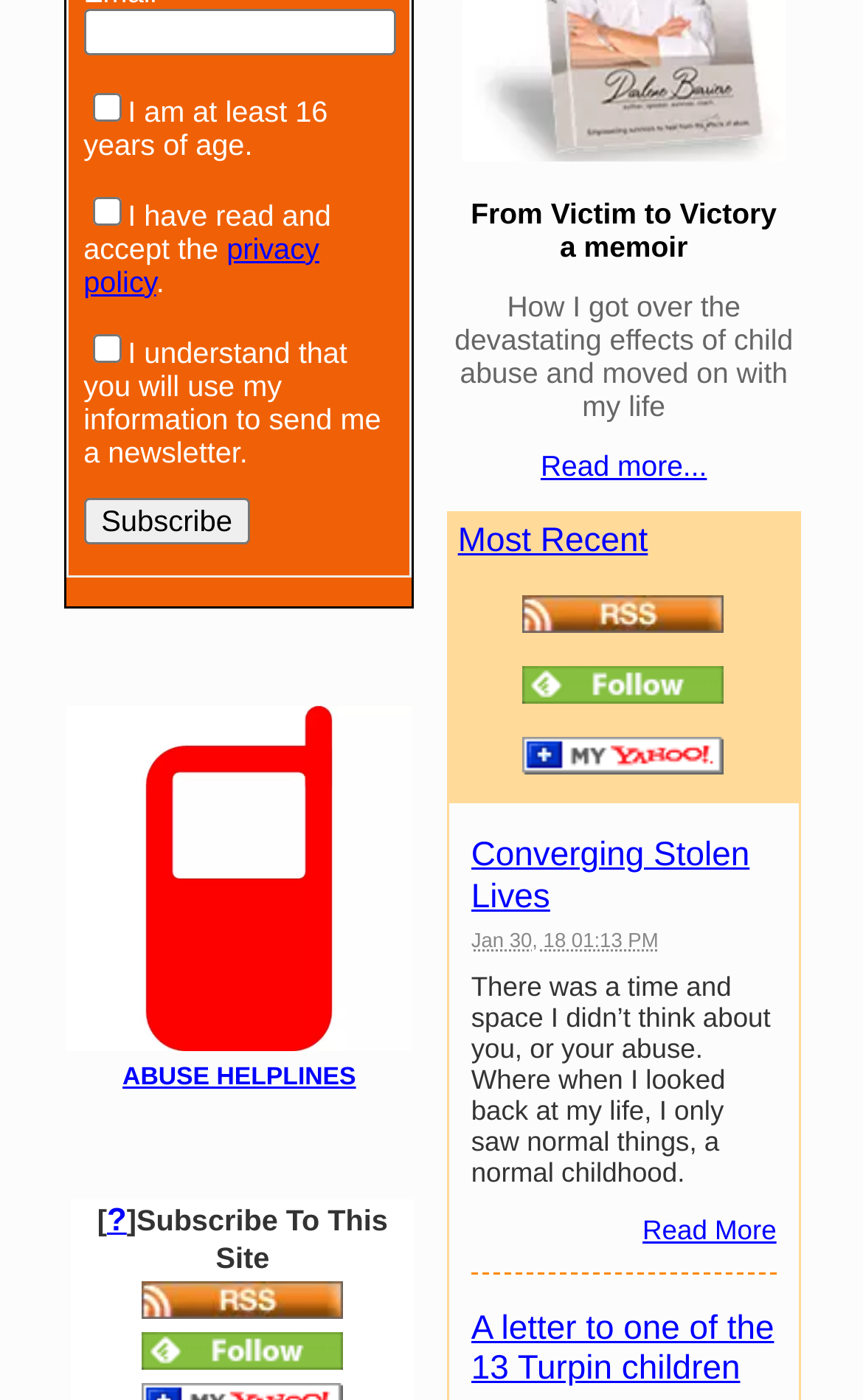Highlight the bounding box coordinates of the element you need to click to perform the following instruction: "Read more about 'Converging Stolen Lives'."

[0.745, 0.868, 0.9, 0.89]